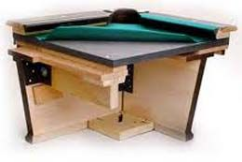Explain the image in detail, mentioning the main subjects and background elements.

The image features a partially assembled pool table, showcasing its wooden structure and felt-covered playing surface. This specific design indicates an emphasis on professional setup, as the table is ready for installation in a home or recreational venue. The presence of a green felt is typical for pool tables, enhancing the overall aesthetic while providing the necessary surface texture for gameplay. This image is associated with services offered by Kansas City Pool Table Movers, which specializes in pool table assembly and installation, ensuring that each table is leveled and prepared for optimal play. The company serves the Kansas City area, catering to both pool table moving and setup needs.